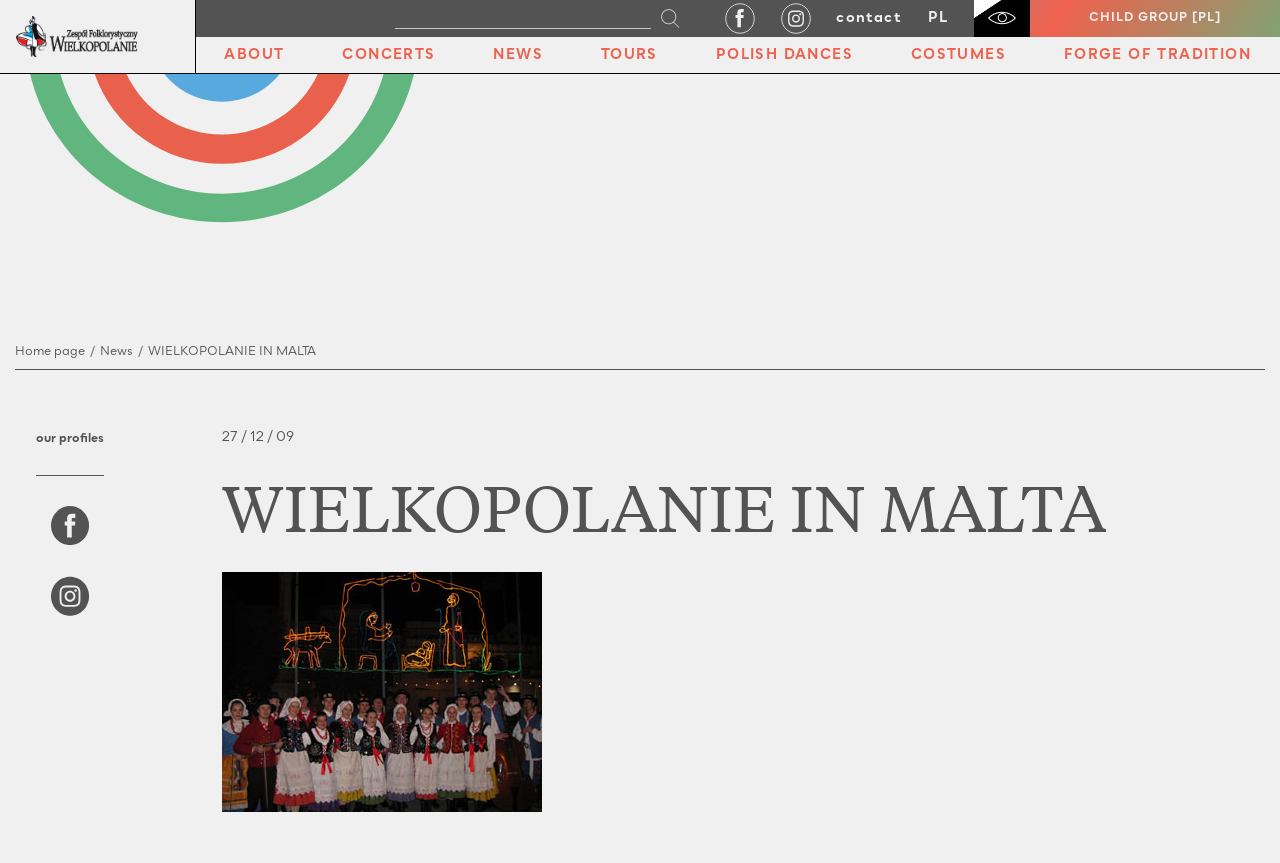Construct a comprehensive description capturing every detail on the webpage.

The webpage appears to be the official website of the Folkloristic Group Wielkopolanie. At the top left corner, there is a logo of the group, accompanied by a search button and a textbox. To the right of the logo, there are social media links to Facebook and Instagram, as well as a contact link and a language selection option.

Below the top navigation bar, there is a horizontal menu with links to various sections of the website, including "CHILD GROUP", "ABOUT", "CONCERTS", "NEWS", "TOURS", "POLISH DANCES", "COSTUMES", and "FORGE OF TRADITION".

On the left side of the page, there is a large image that takes up most of the vertical space. Below the image, there are links to the home page and news section, as well as a heading that reads "WIELKOPOLANIE IN MALTA". This heading is followed by a brief article or news snippet that describes the group's participation in the International Folklore Festival in Malta.

To the right of the image, there is a section with the title "our profiles" and links to the group's social media profiles. Below this section, there is a date "27 / 12 / 09" and another heading that reads "WIELKOPOLANIE IN MALTA", which may be the title of a news article or blog post.